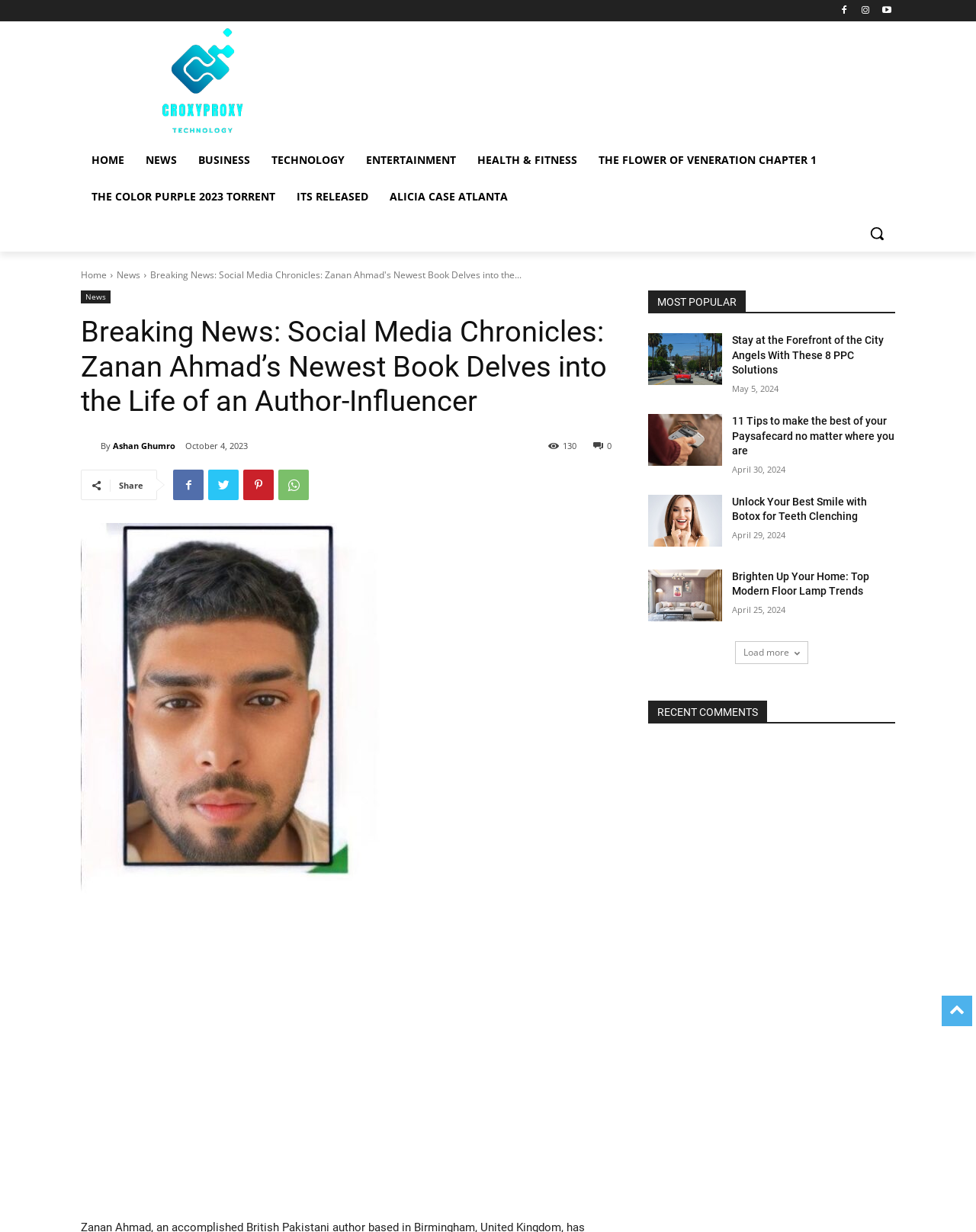Respond with a single word or short phrase to the following question: 
What is the text next to the 'By' label?

Ashan Ghumro